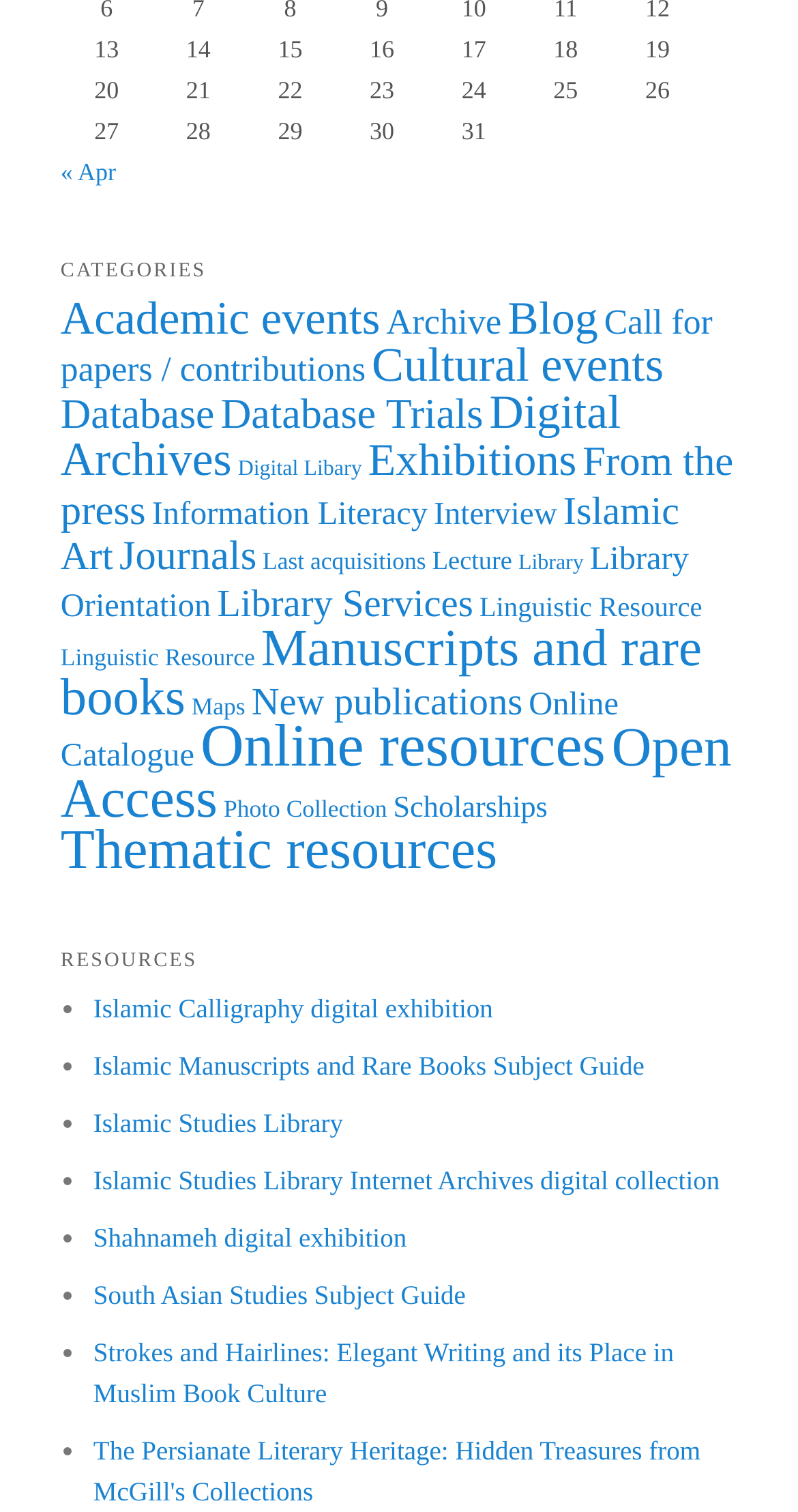Find and provide the bounding box coordinates for the UI element described with: "Blog".

[0.636, 0.194, 0.749, 0.228]